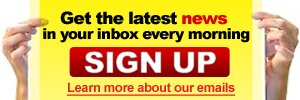Provide a one-word or short-phrase response to the question:
What is the color of the 'SIGN UP' button?

Striking red